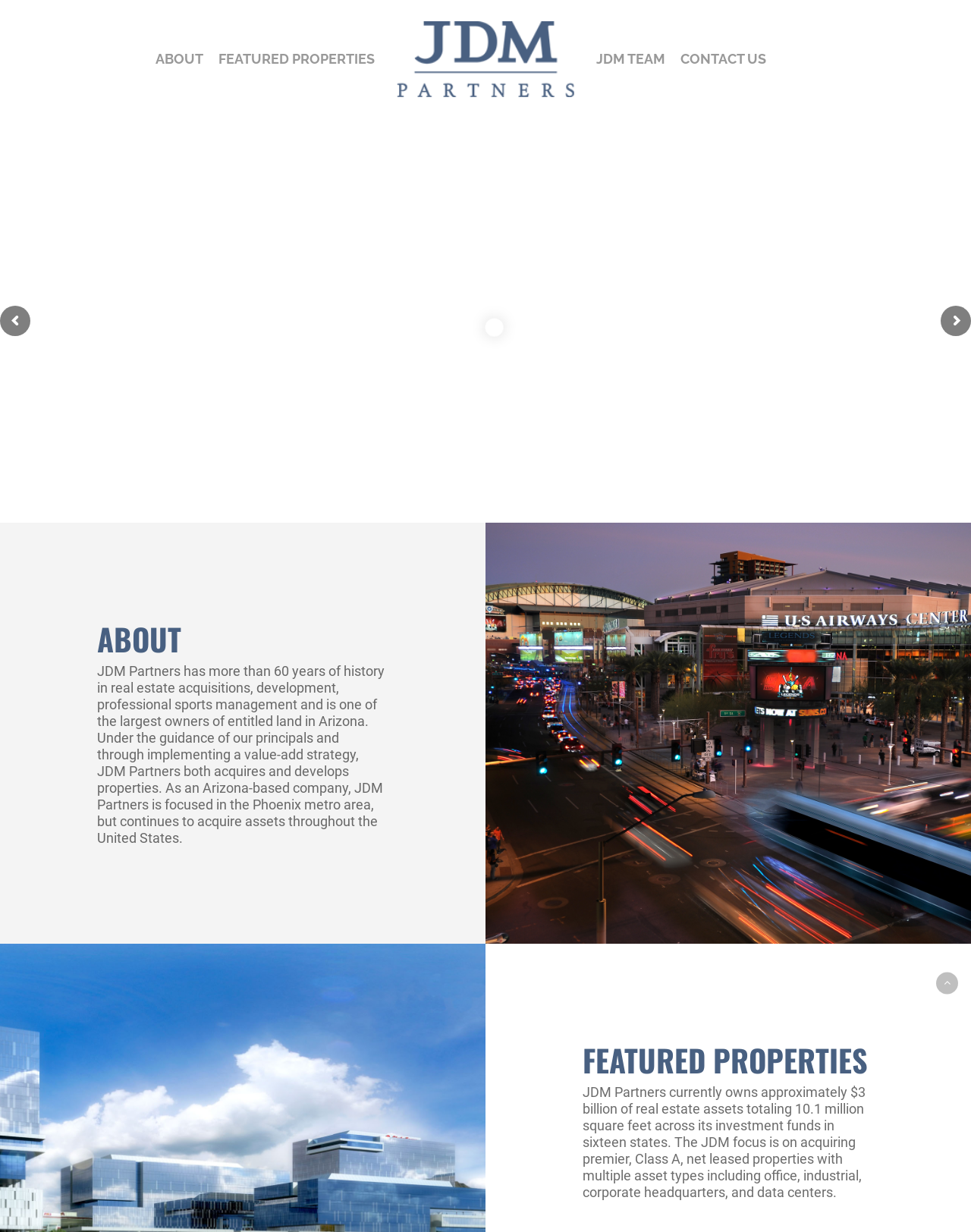Identify the bounding box coordinates for the element you need to click to achieve the following task: "go to about page". The coordinates must be four float values ranging from 0 to 1, formatted as [left, top, right, bottom].

[0.16, 0.042, 0.209, 0.054]